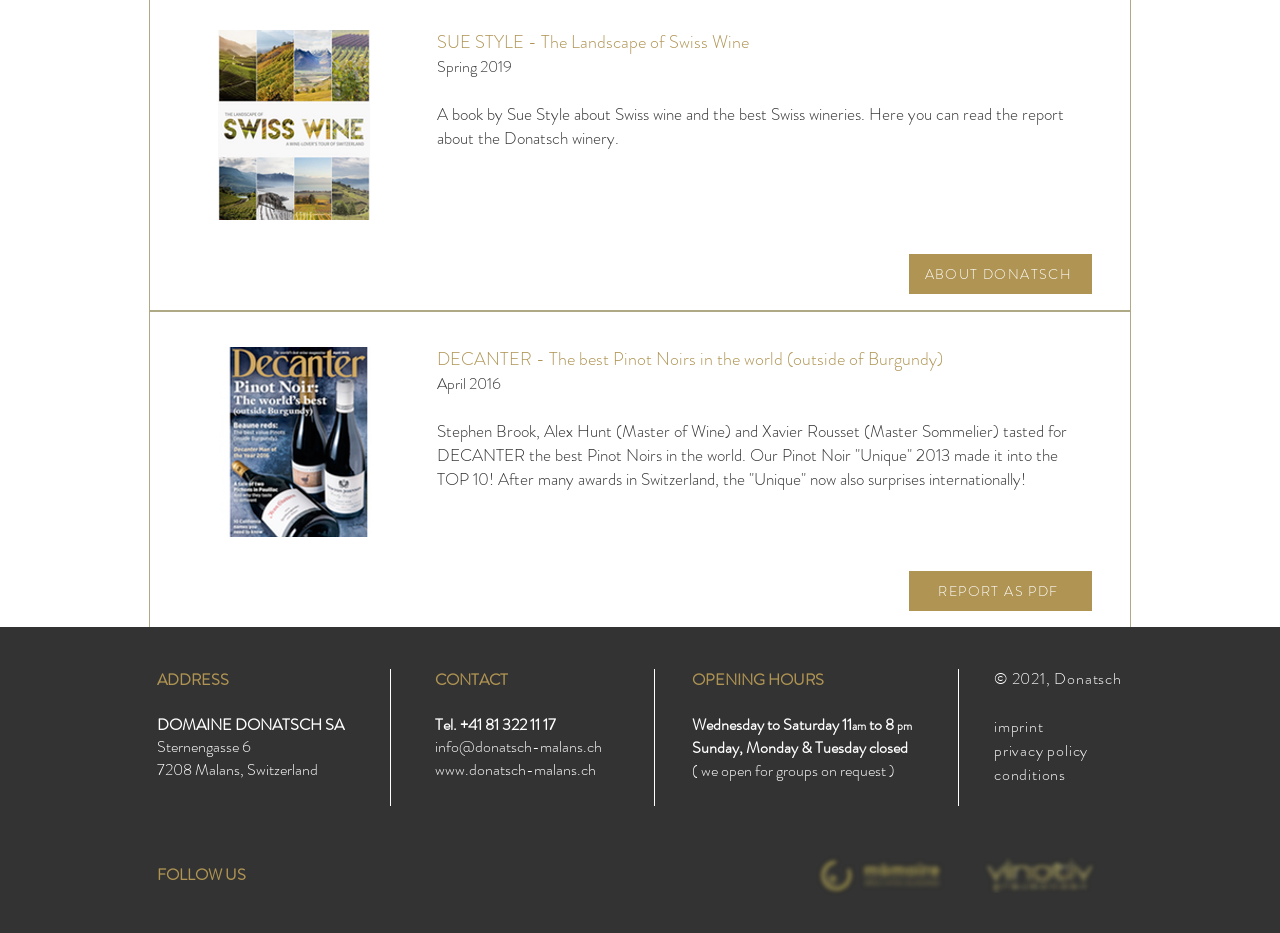Please locate the bounding box coordinates of the element that needs to be clicked to achieve the following instruction: "Follow Donatsch winery on Facebook". The coordinates should be four float numbers between 0 and 1, i.e., [left, top, right, bottom].

[0.216, 0.919, 0.246, 0.96]